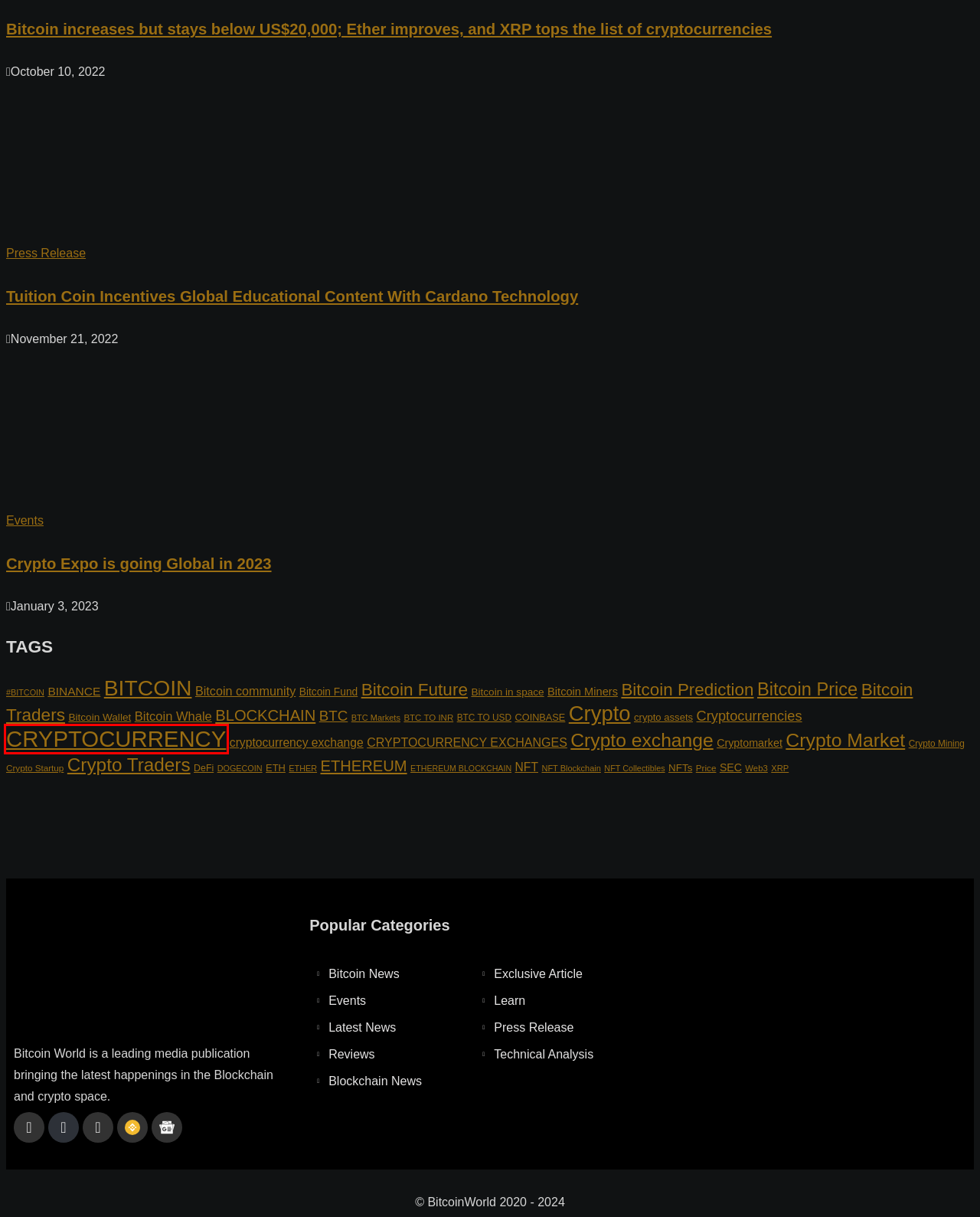Analyze the screenshot of a webpage with a red bounding box and select the webpage description that most accurately describes the new page resulting from clicking the element inside the red box. Here are the candidates:
A. CRYPTOCURRENCY Archives - BitcoinWorld
B. BTC TO USD Archives - BitcoinWorld
C. BLOCKCHAIN Archives - BitcoinWorld
D. Crypto Startup Archives - BitcoinWorld
E. Technical Analysis Archives - BitcoinWorld
F. Bitcoin Miners Archives - BitcoinWorld
G. CRYPTOCURRENCY EXCHANGES Archives - BitcoinWorld
H. Crypto Archives - BitcoinWorld

A